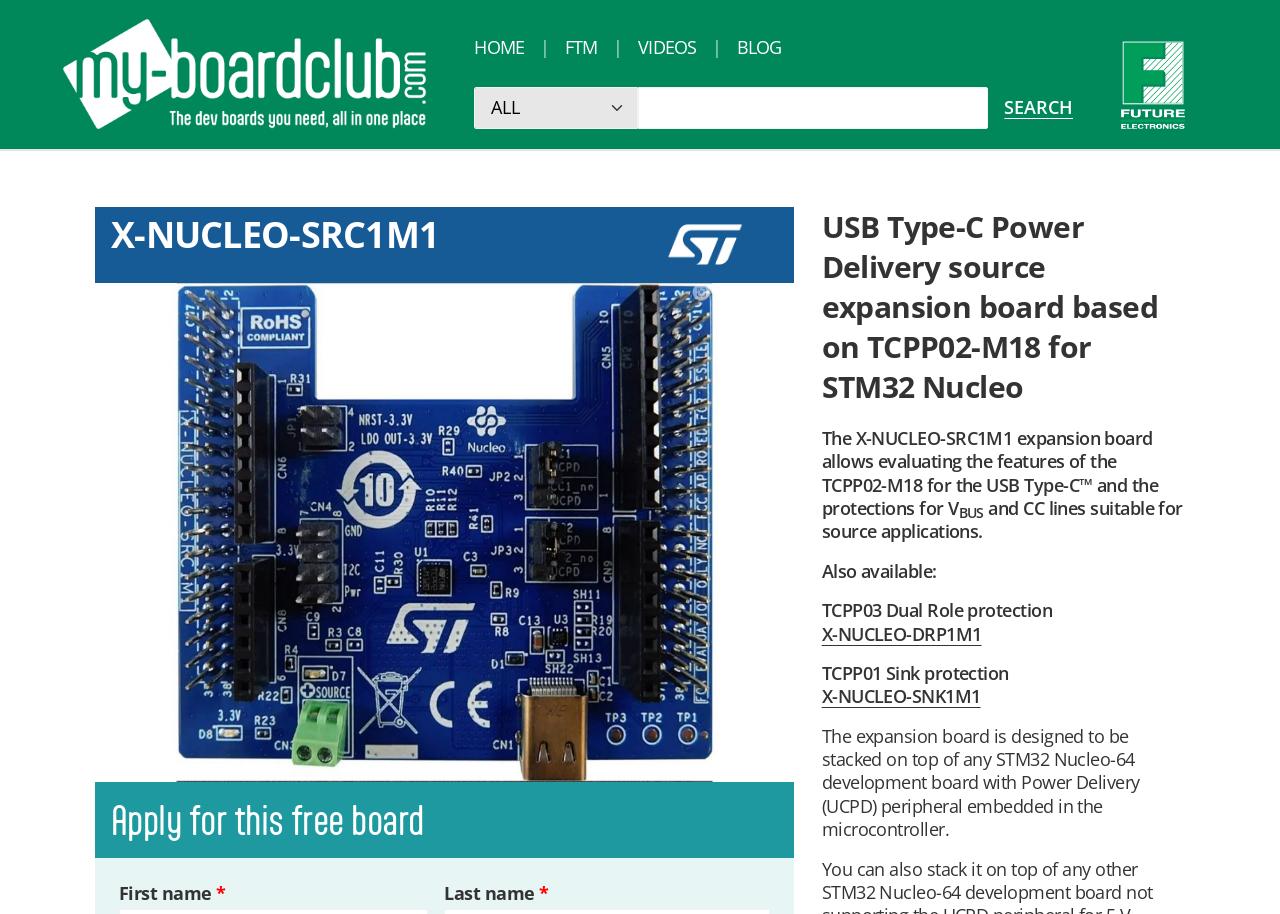Given the following UI element description: "parent_node: HOME", find the bounding box coordinates in the webpage screenshot.

[0.876, 0.044, 0.926, 0.141]